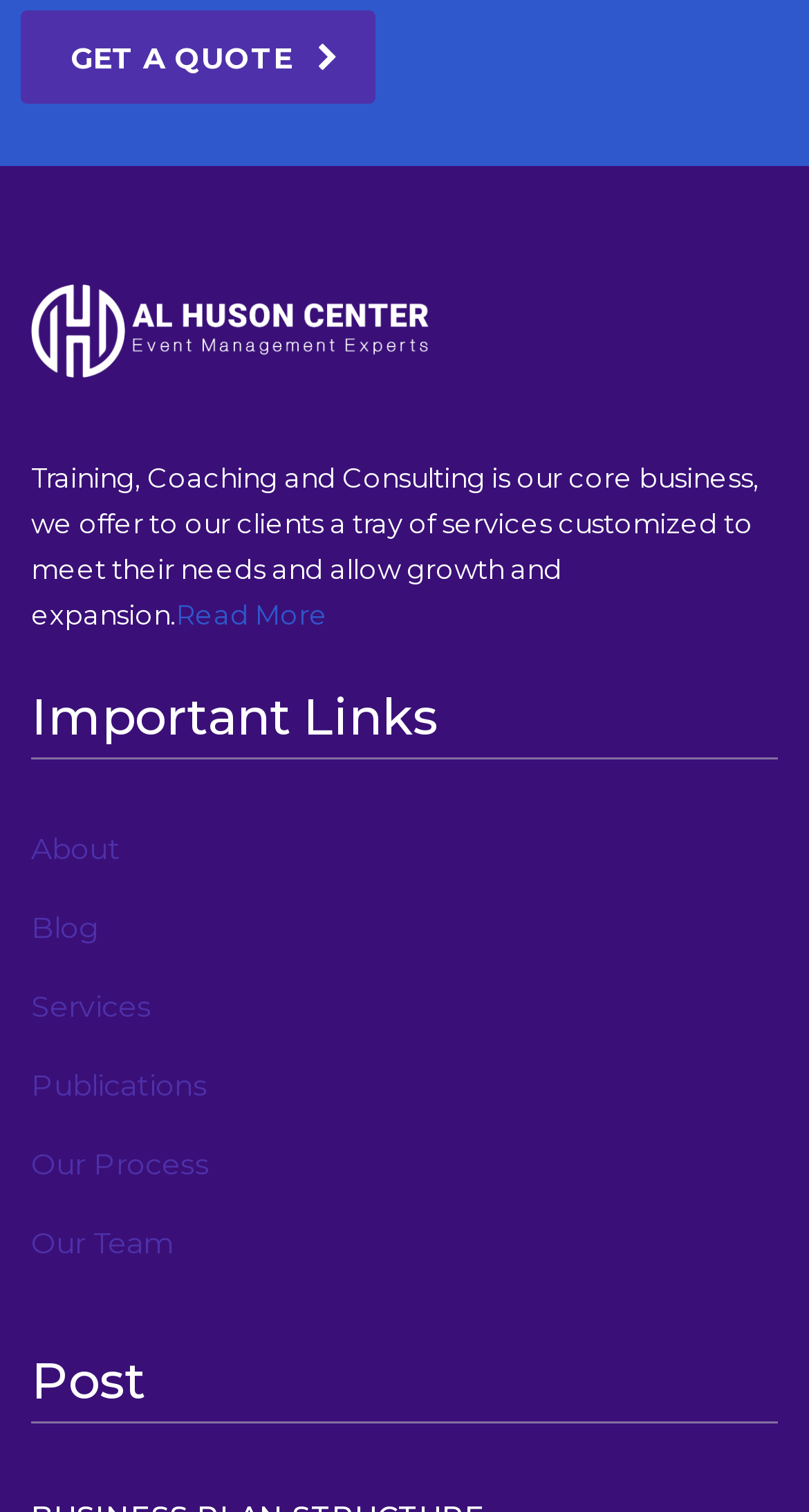Please determine the bounding box coordinates of the section I need to click to accomplish this instruction: "Go to the About page".

[0.038, 0.55, 0.149, 0.572]